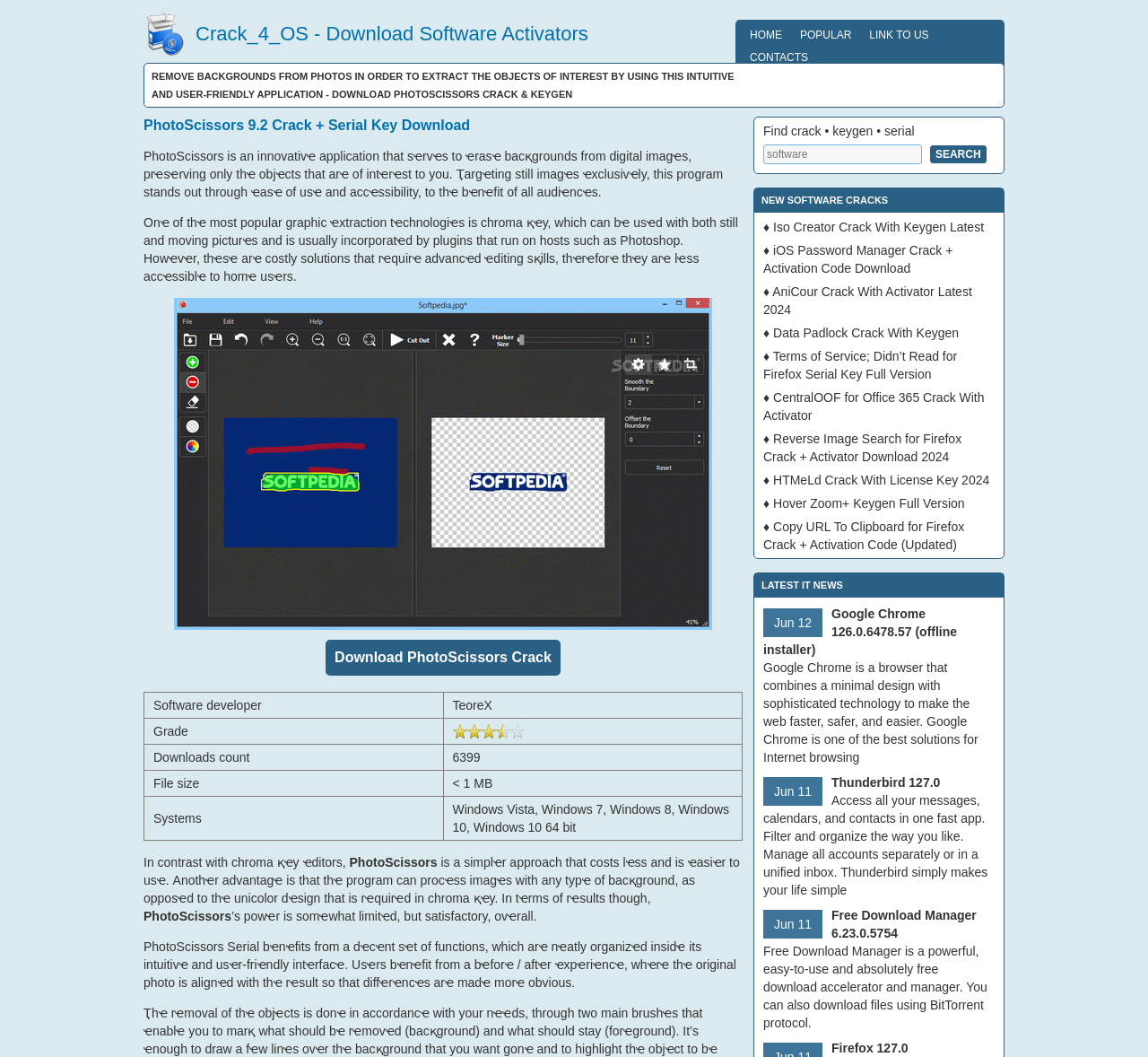From the webpage screenshot, identify the region described by Home. Provide the bounding box coordinates as (top-left x, top-left y, bottom-right x, bottom-right y), with each value being a floating point number between 0 and 1.

[0.645, 0.022, 0.689, 0.043]